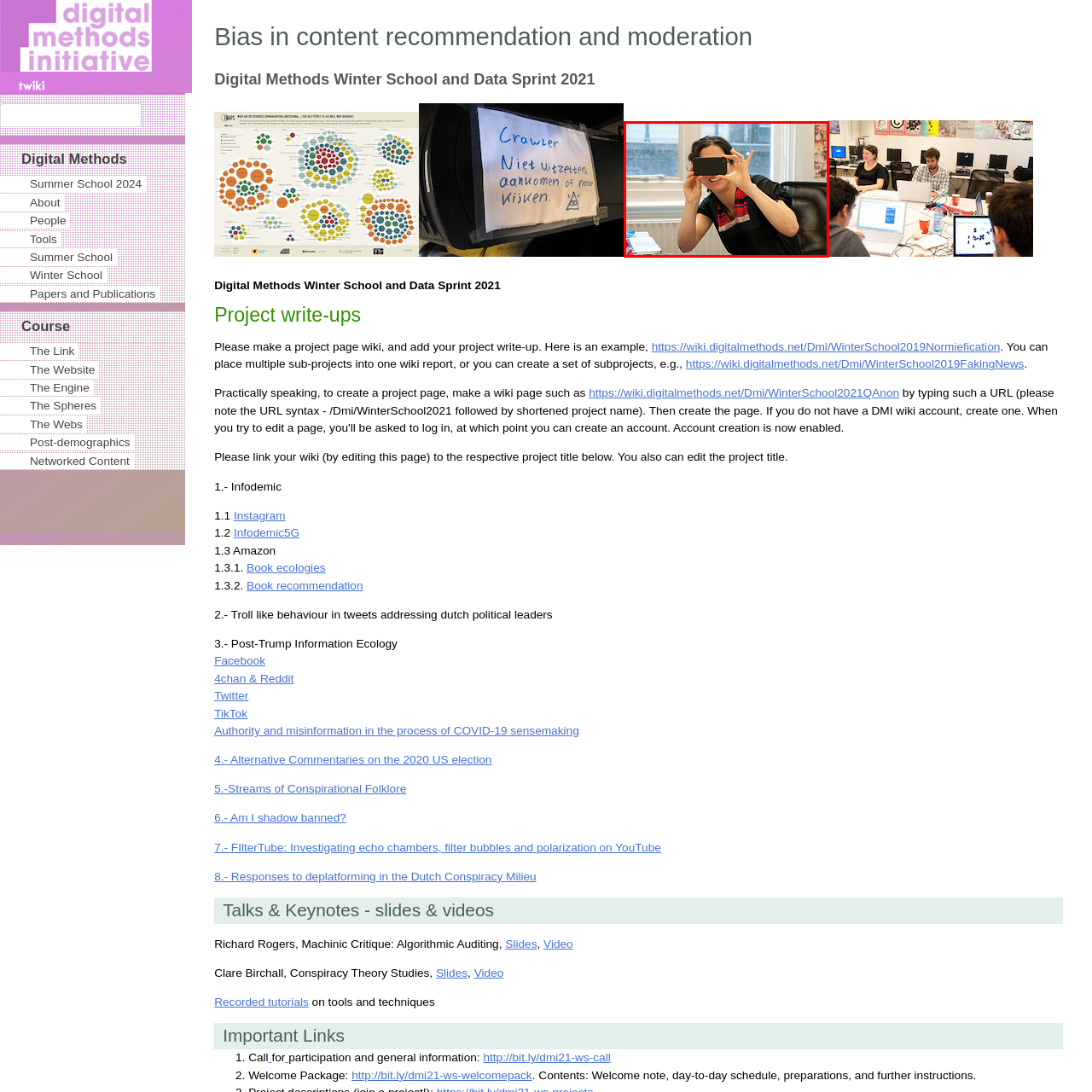Look at the image segment within the red box, What is the purpose of the event? Give a brief response in one word or phrase.

Collaboration and interaction